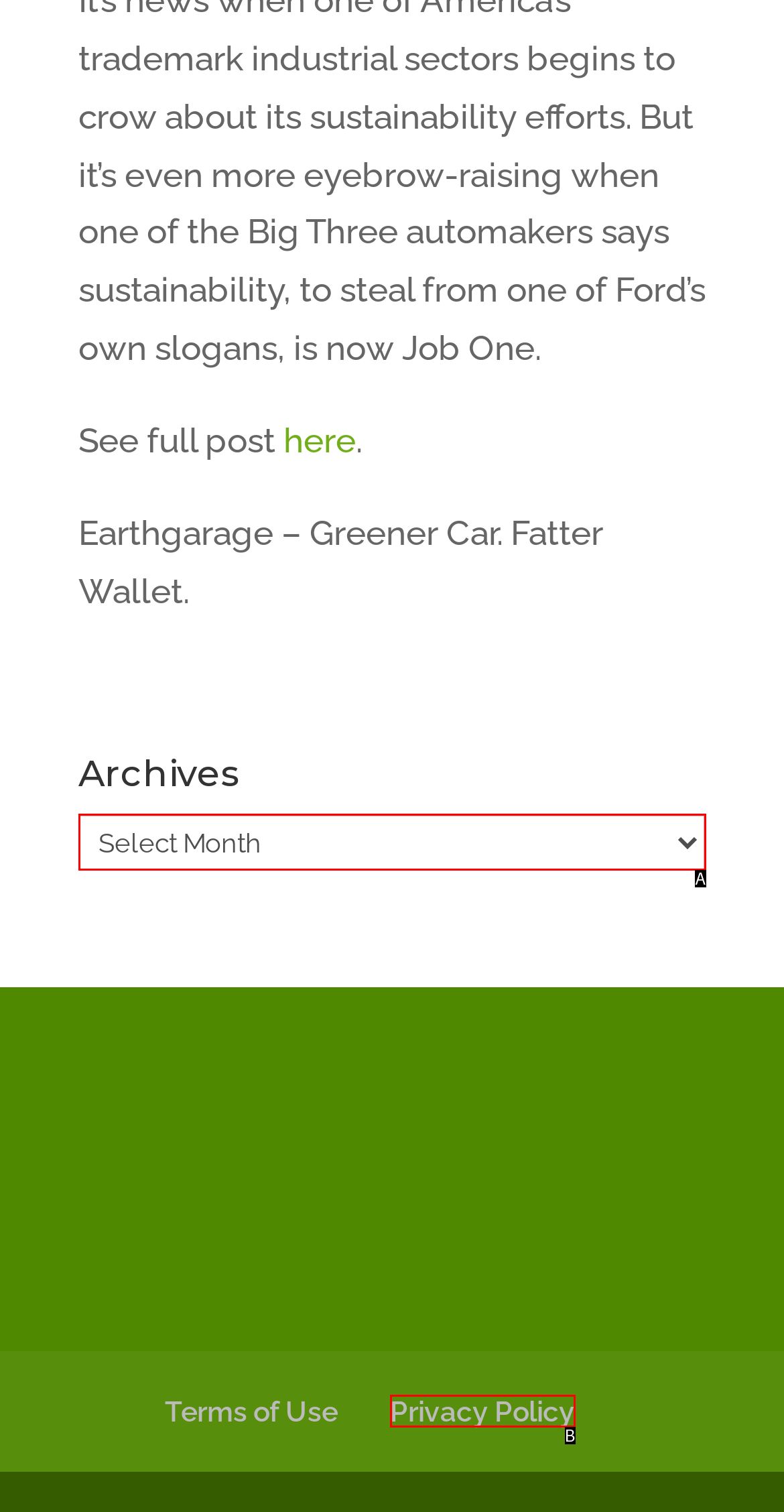Tell me the letter of the option that corresponds to the description: Privacy Policy
Answer using the letter from the given choices directly.

B